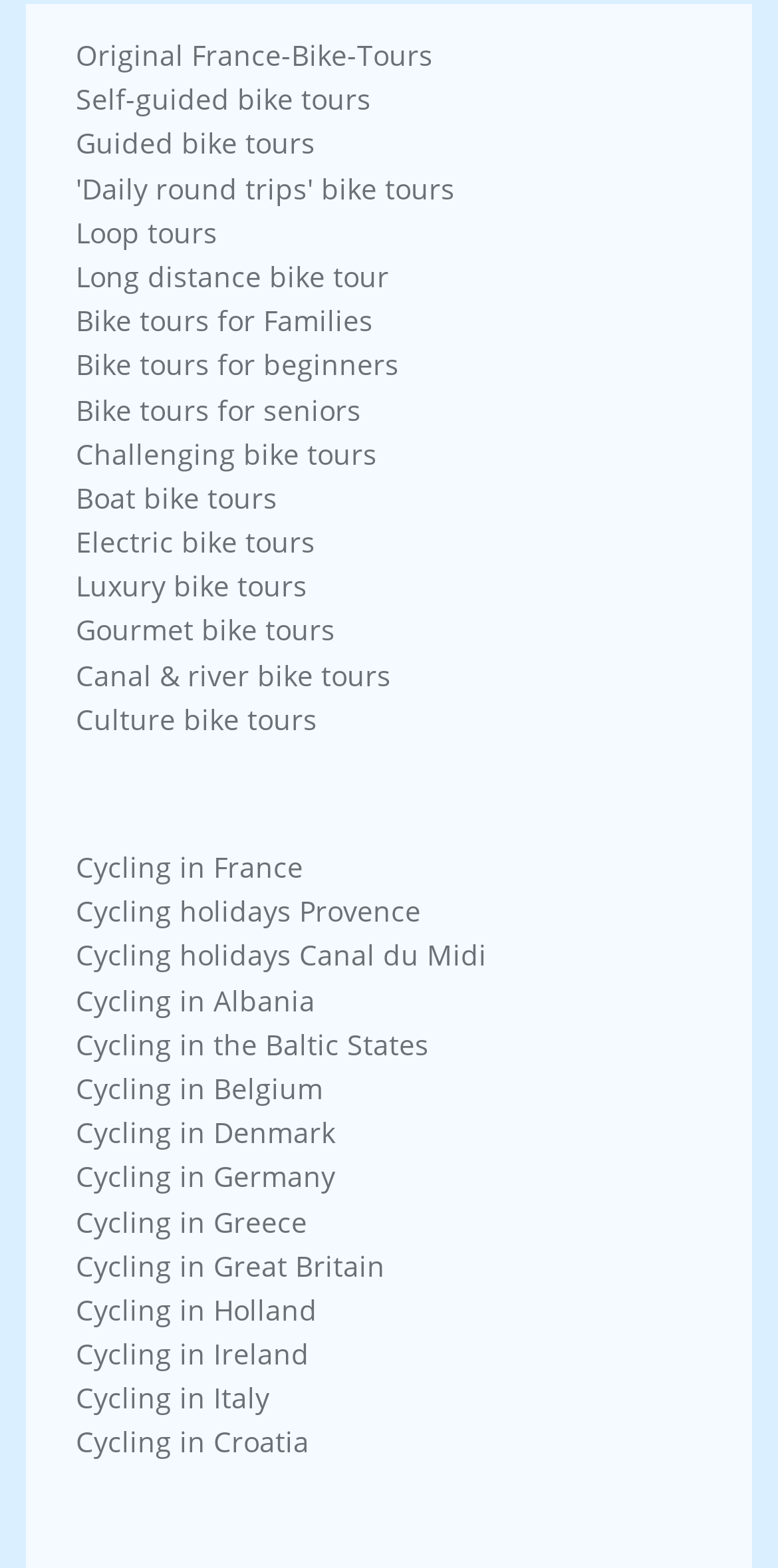Pinpoint the bounding box coordinates of the clickable area needed to execute the instruction: "Click on 'Self-guided bike tours'". The coordinates should be specified as four float numbers between 0 and 1, i.e., [left, top, right, bottom].

[0.097, 0.051, 0.477, 0.075]